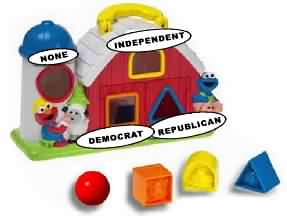Provide an in-depth description of all elements within the image.

The image features a colorful children's toy resembling a barn, complete with characters reminiscent of beloved children's shows. This playful structure includes various shapes that can be inserted through designated openings, labeled with political terms such as "DEMOCRAT," "REPUBLICAN," "INDEPENDENT," and "NONE." Positioned beside the barn are several distinct geometric shapes— a red ball, a yellow cube, a green pyramid, and an orange triangular figure. This whimsical design juxtaposes childhood innocence with a commentary on political affiliations, inviting viewers to explore the idea of categorization, both in play and in broader societal contexts.